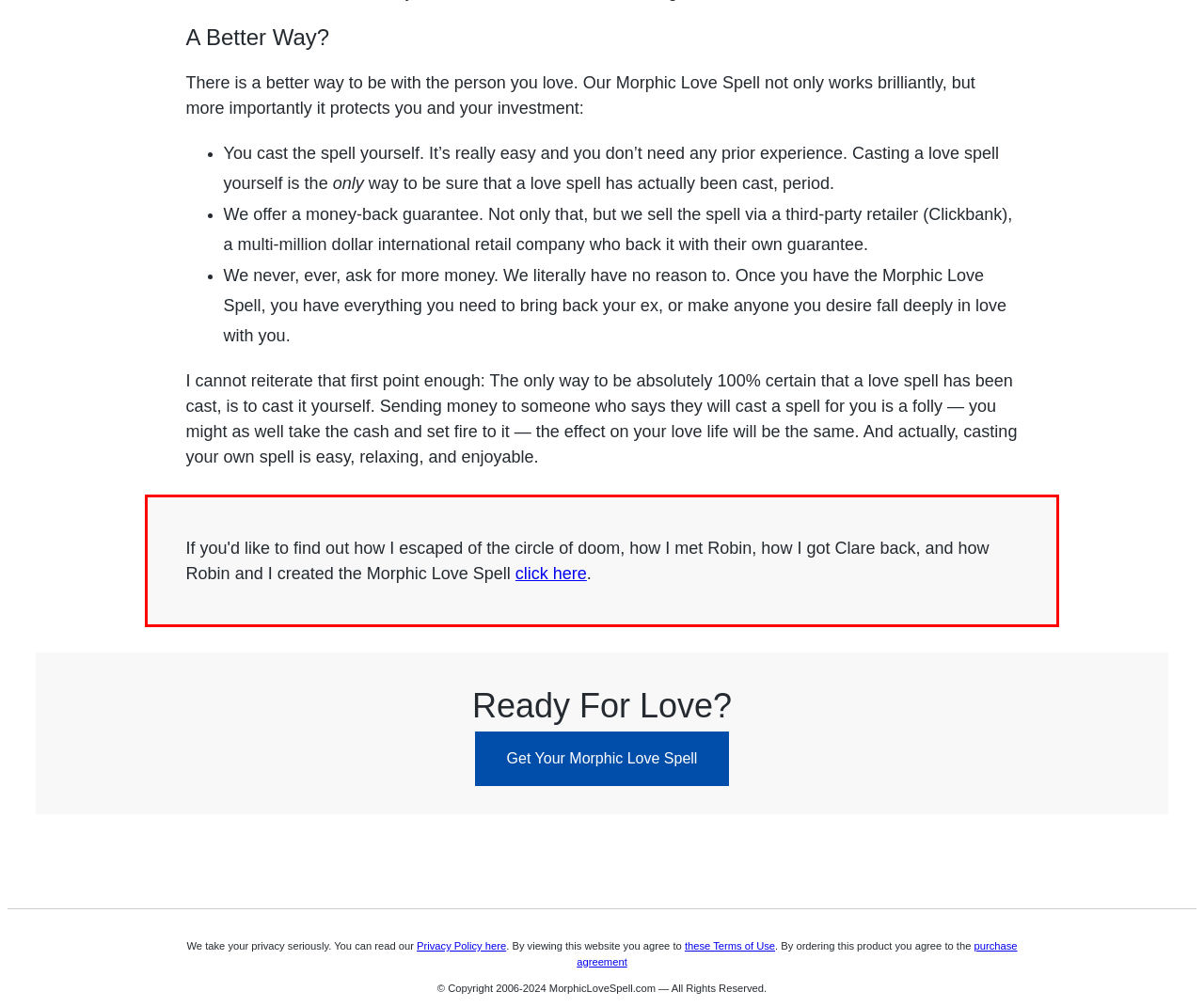Examine the webpage screenshot, find the red bounding box, and extract the text content within this marked area.

If you'd like to find out how I escaped of the circle of doom, how I met Robin, how I got Clare back, and how Robin and I created the Morphic Love Spell click here.